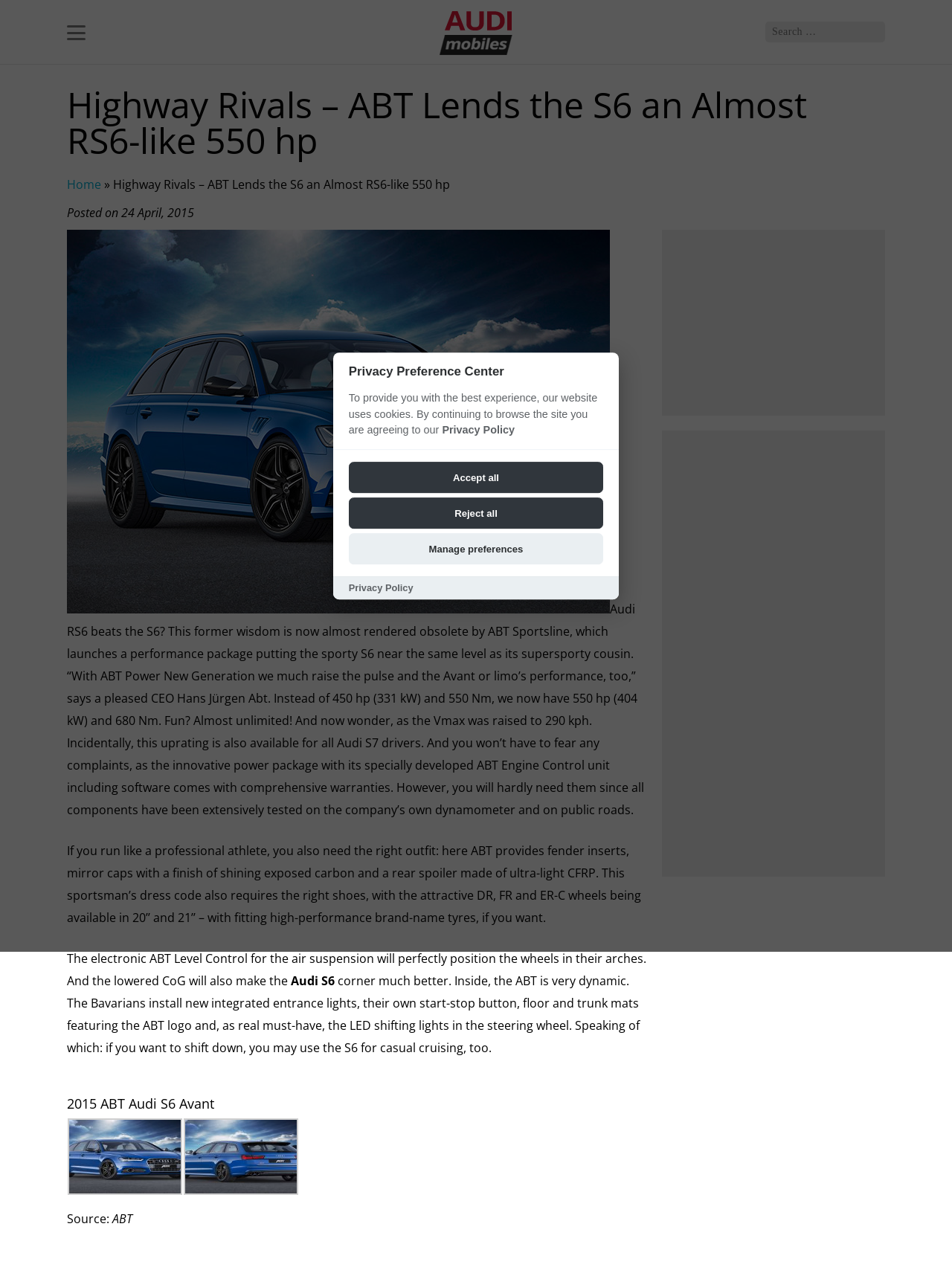Please extract and provide the main headline of the webpage.

Highway Rivals – ABT Lends the S6 an Almost RS6-like 550 hp